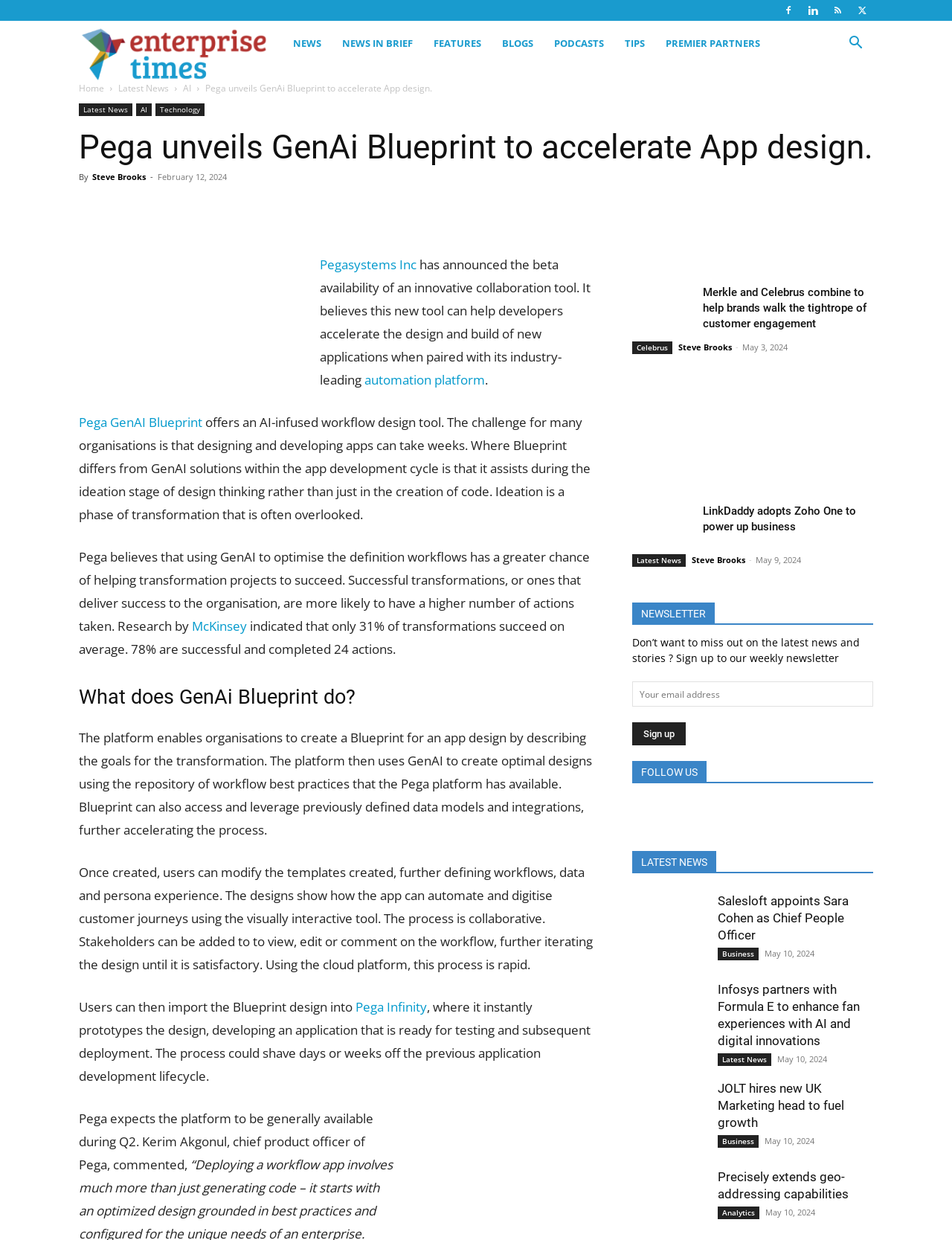What is the name of the company that launched GenAI Blueprint?
Give a thorough and detailed response to the question.

I found the answer by looking at the text 'Pega unveils GenAi Blueprint to accelerate App design.' and then reading the subsequent text 'Pegasystems Inc has announced the beta availability of an innovative collaboration tool.' which mentions the company name.